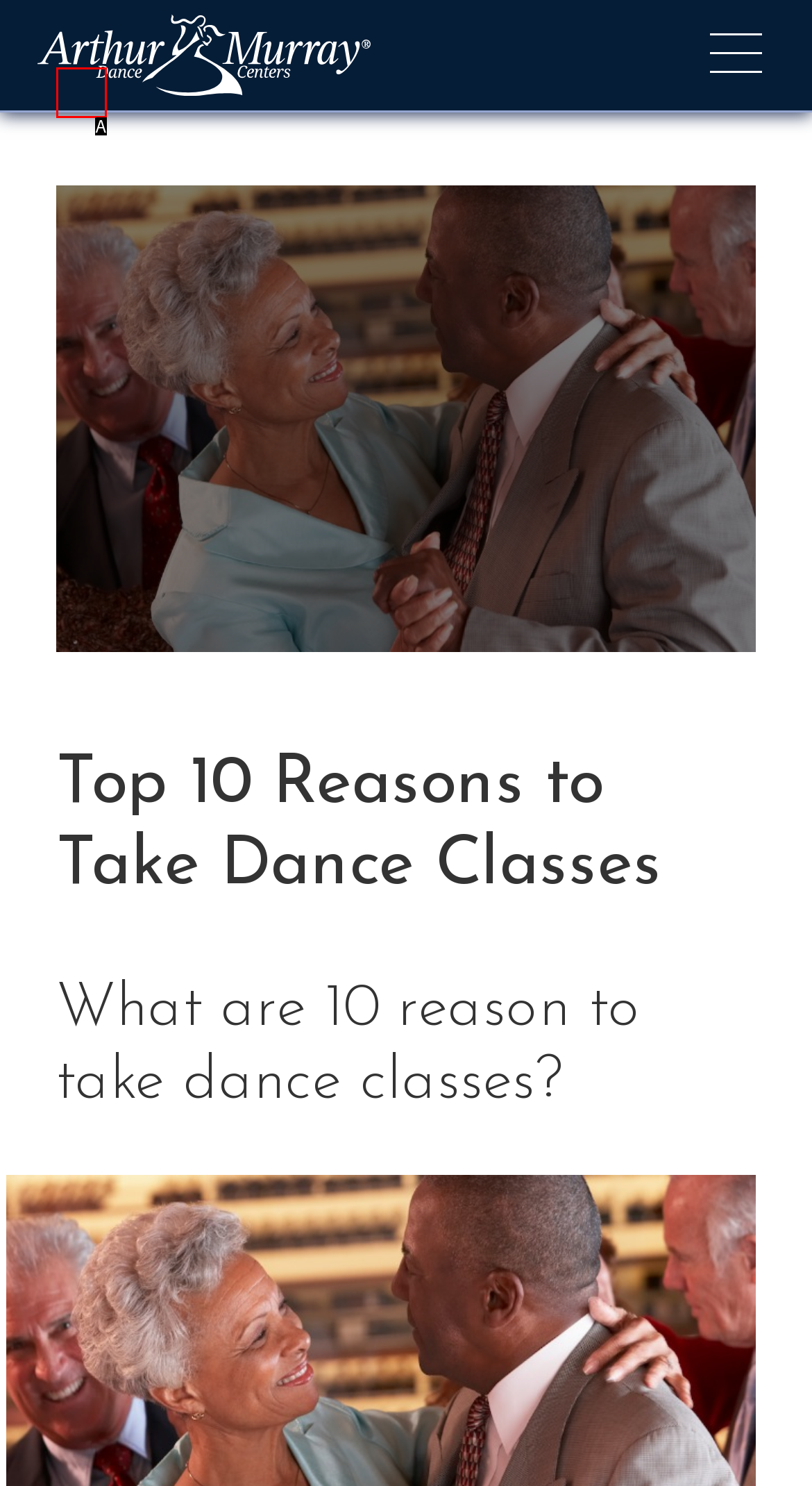Tell me which one HTML element best matches the description: aria-label="Open menu" Answer with the option's letter from the given choices directly.

A